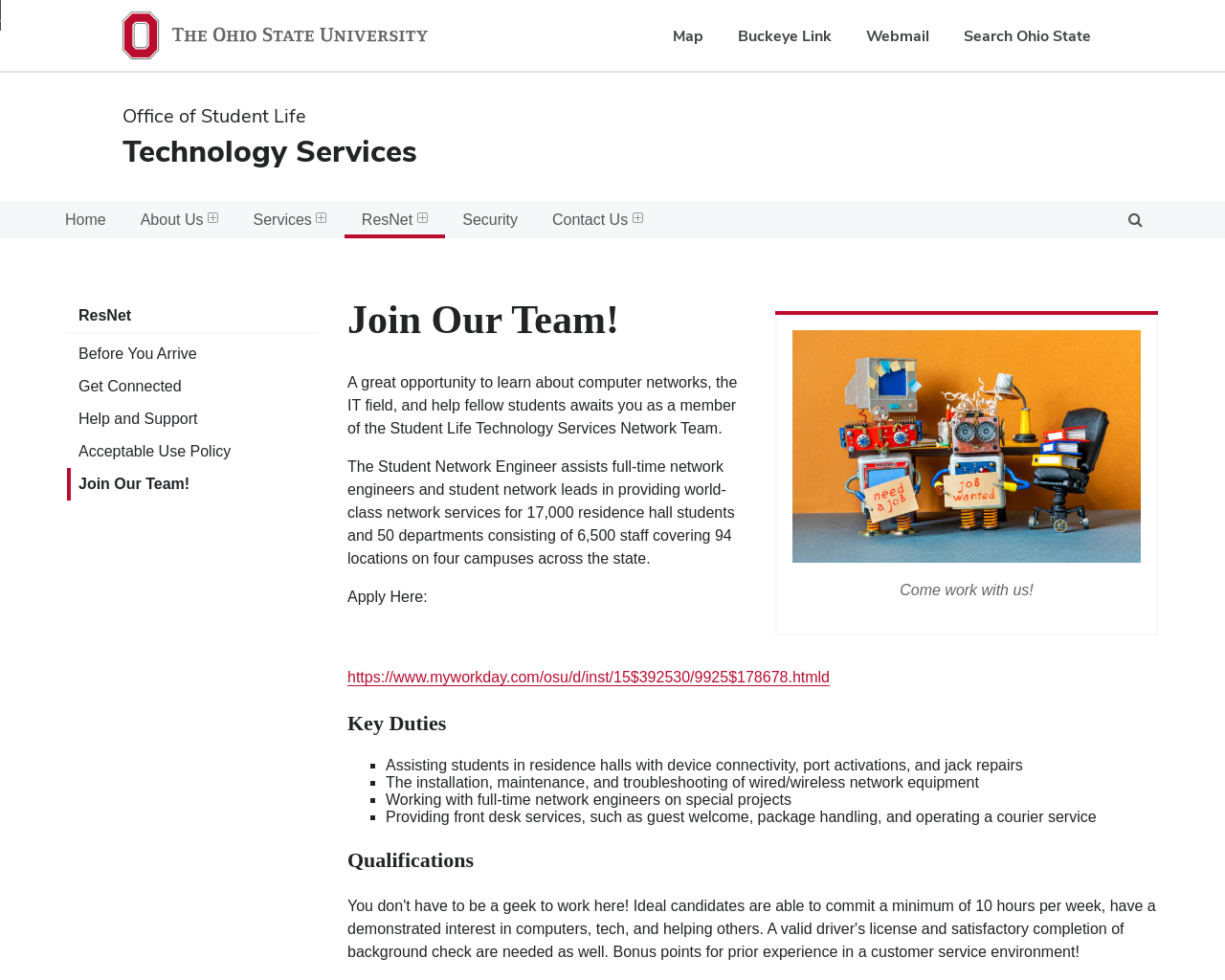Determine the bounding box coordinates of the element that should be clicked to execute the following command: "Learn more about 'Technology Services'".

[0.1, 0.134, 0.341, 0.174]